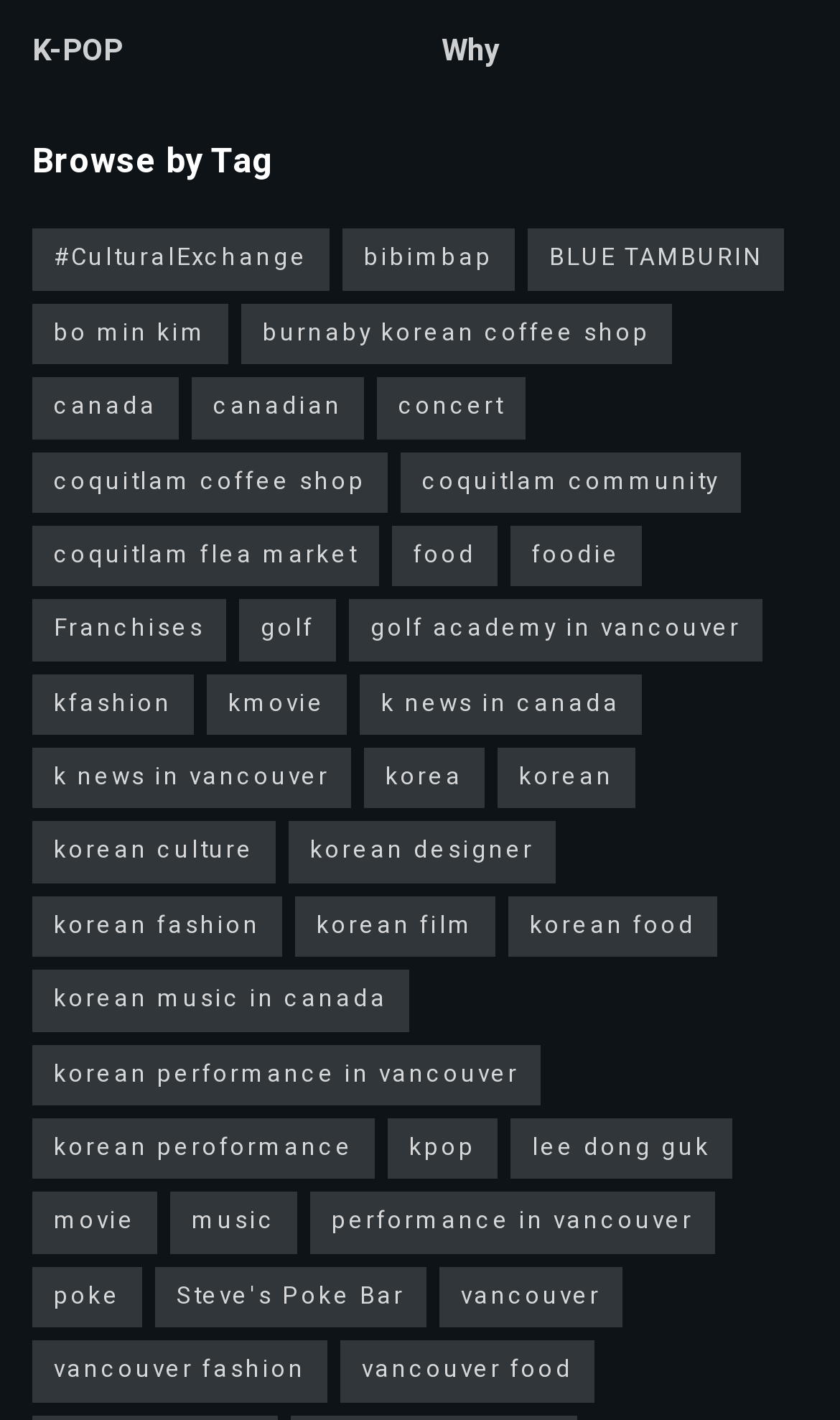How many items are related to 'vancouver'? Analyze the screenshot and reply with just one word or a short phrase.

13